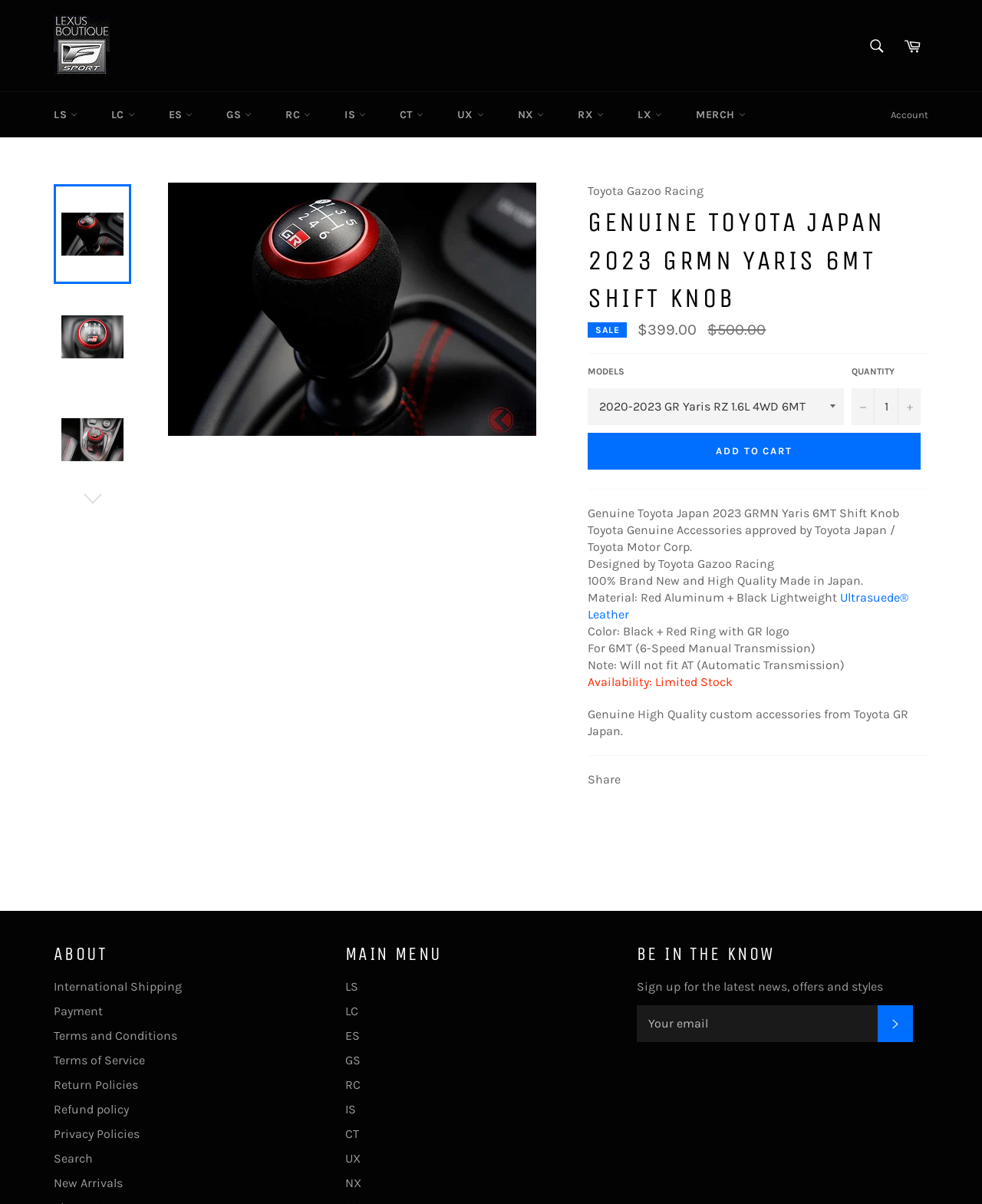Using details from the image, please answer the following question comprehensively:
What is the material of the shift knob?

The material of the shift knob can be found in the product description, which states 'Material: Red Aluminum + Black Lightweight'.